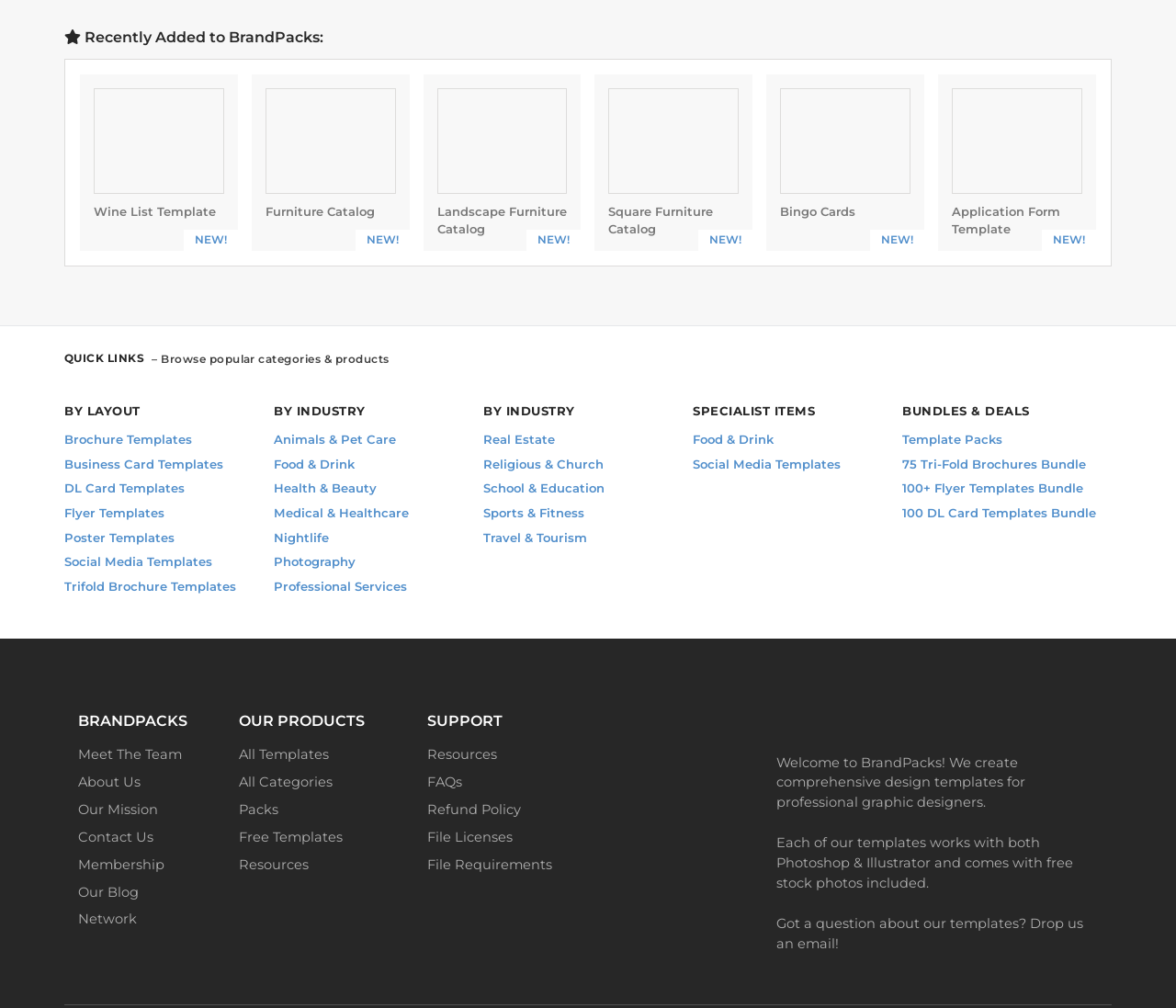Pinpoint the bounding box coordinates of the element to be clicked to execute the instruction: "Check out Bingo Cards in PSD EPS AI".

[0.652, 0.074, 0.786, 0.249]